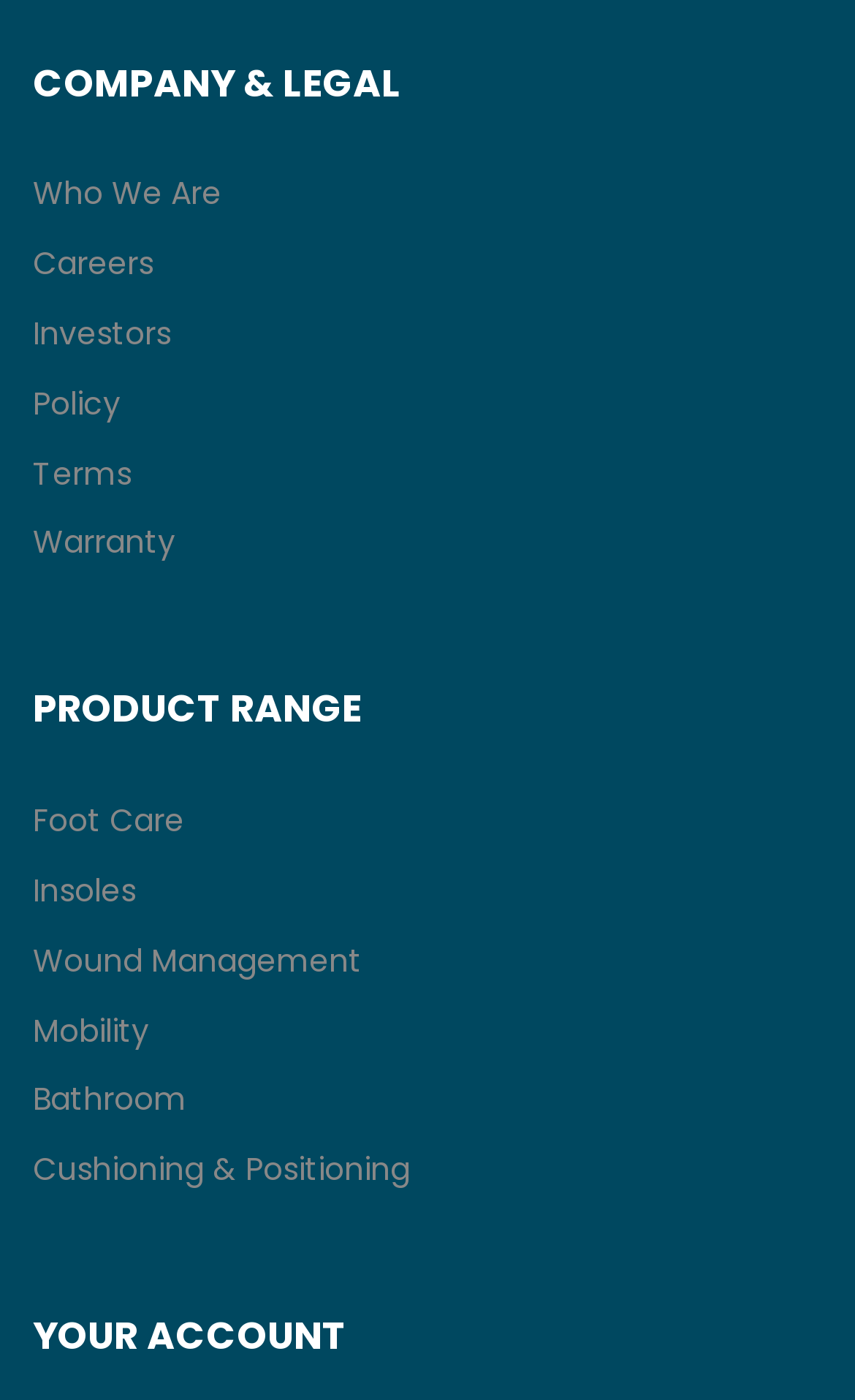What is the last category under PRODUCT RANGE?
Refer to the image and give a detailed response to the question.

I looked at the links under the 'PRODUCT RANGE' heading and found that the last one is 'Cushioning & Positioning', which is located at the bottom of the list.